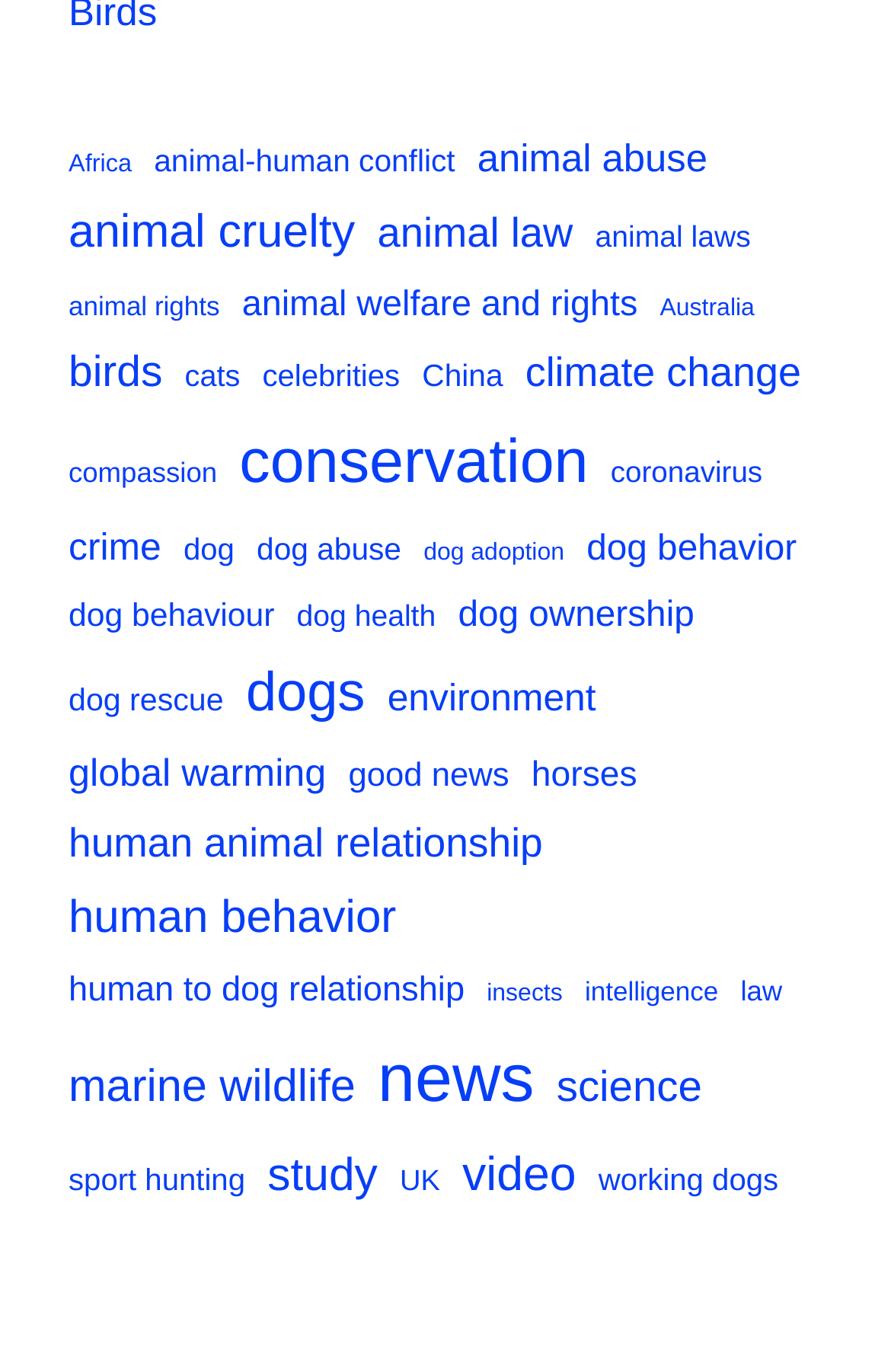Determine the bounding box coordinates of the target area to click to execute the following instruction: "Read news about dogs."

[0.276, 0.473, 0.41, 0.541]